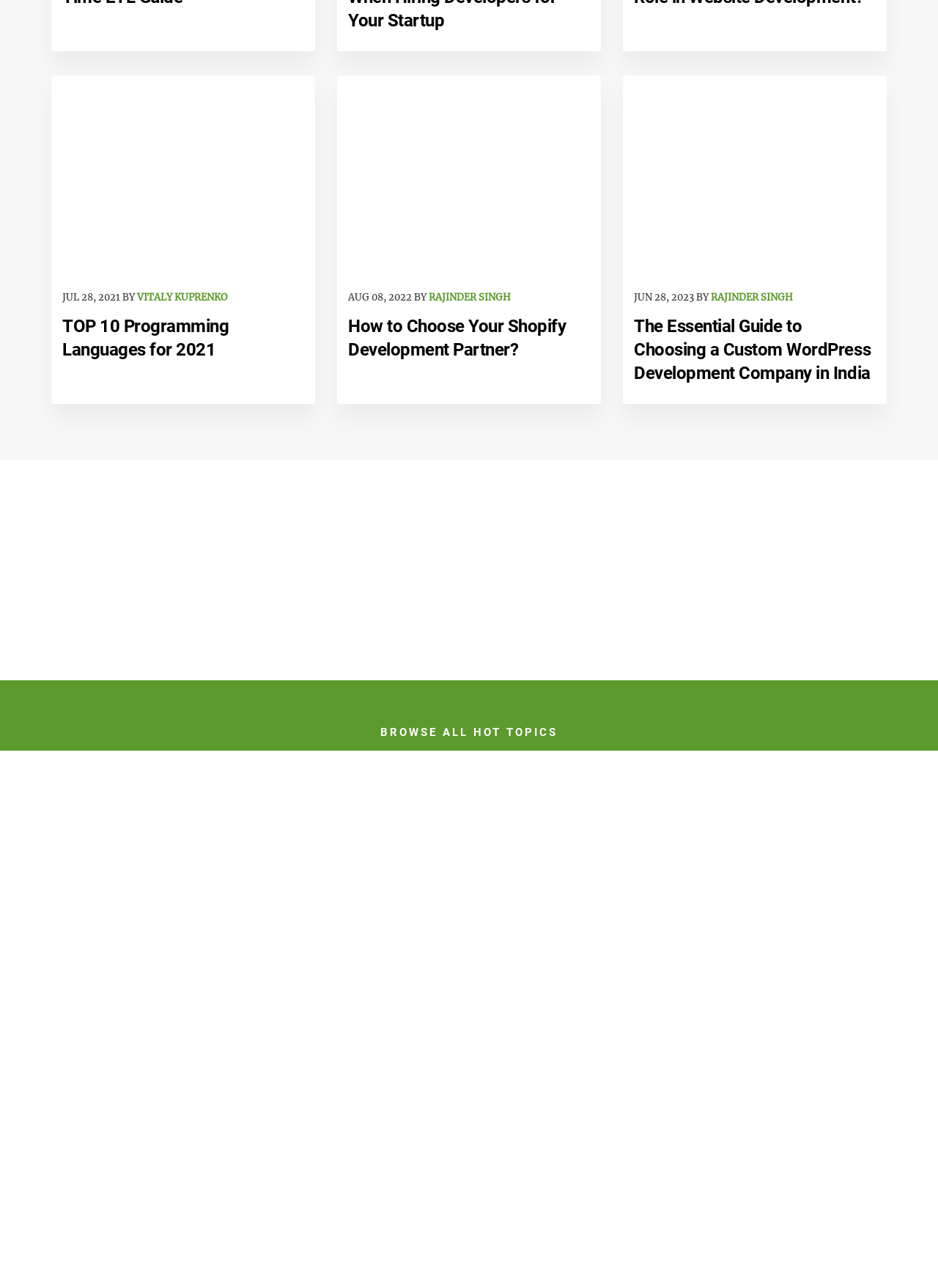Use a single word or phrase to respond to the question:
How many categories are listed under 'BROWSE ALL HOT TOPICS'?

15